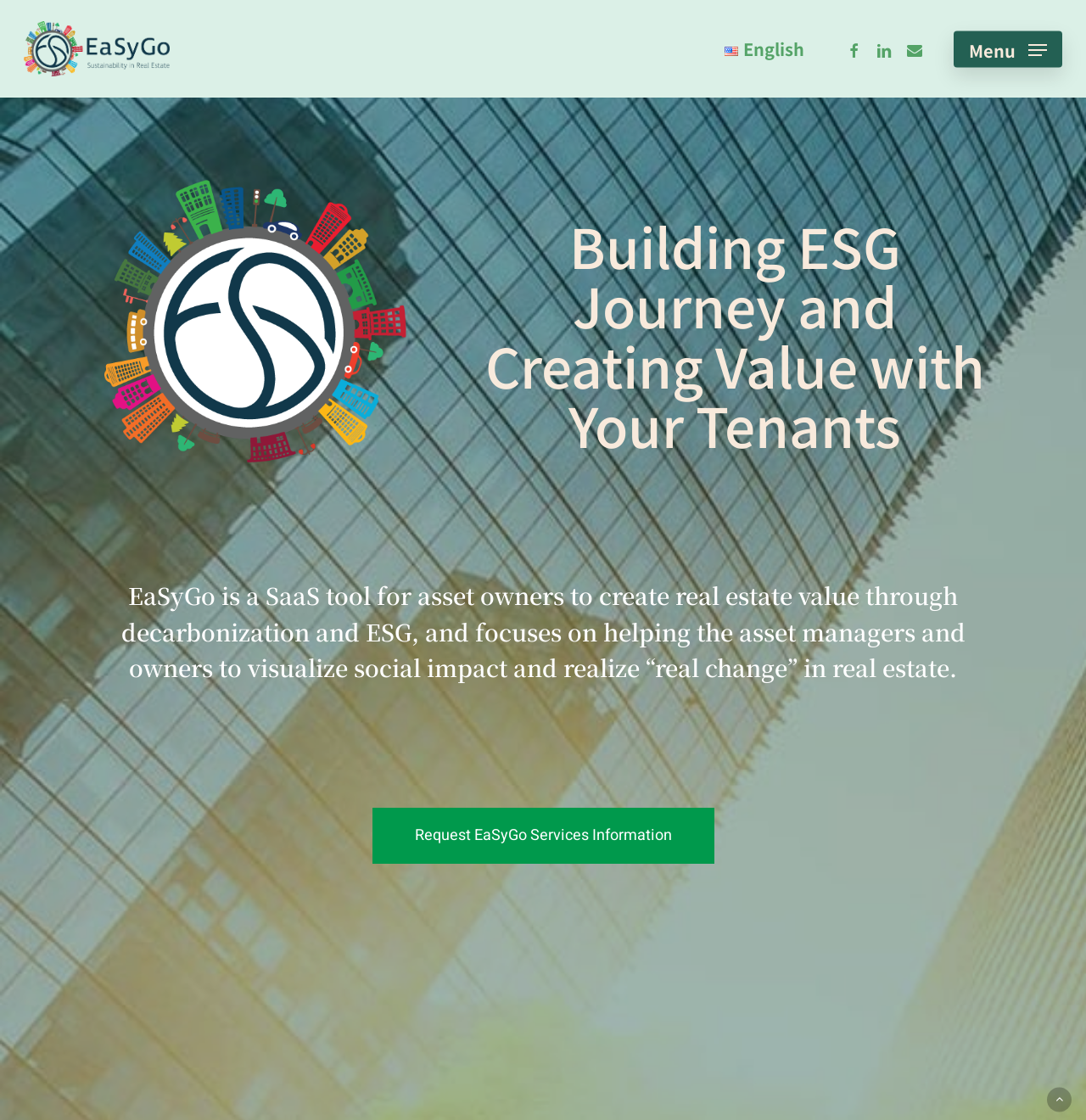Specify the bounding box coordinates of the area to click in order to follow the given instruction: "Open facebook page."

[0.772, 0.034, 0.8, 0.053]